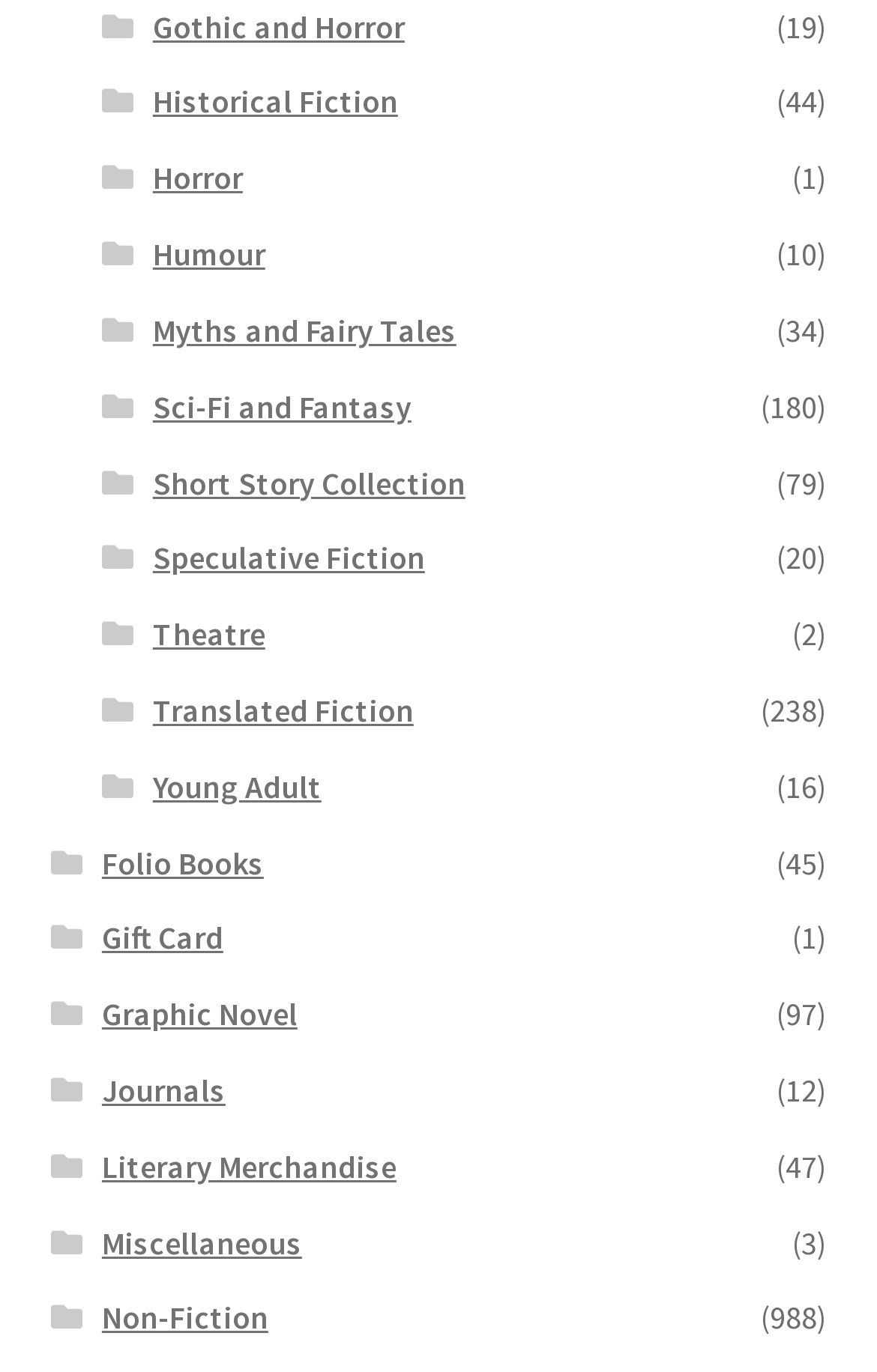How many items are in the Horror category?
Provide a well-explained and detailed answer to the question.

I found the Horror category link and looked at the number in parentheses next to it, which is 1.